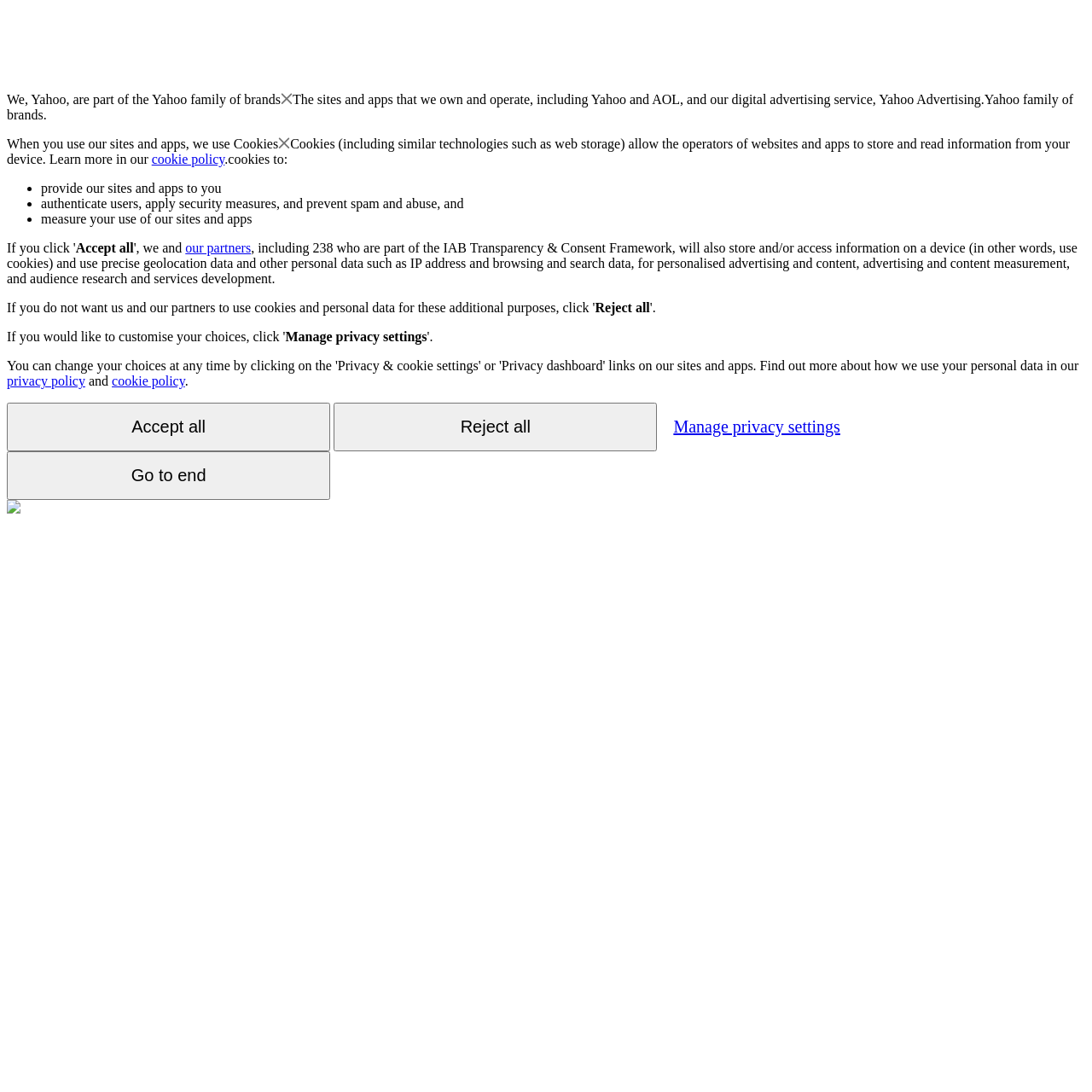Predict the bounding box of the UI element based on the description: "Go to end". The coordinates should be four float numbers between 0 and 1, formatted as [left, top, right, bottom].

[0.006, 0.413, 0.302, 0.458]